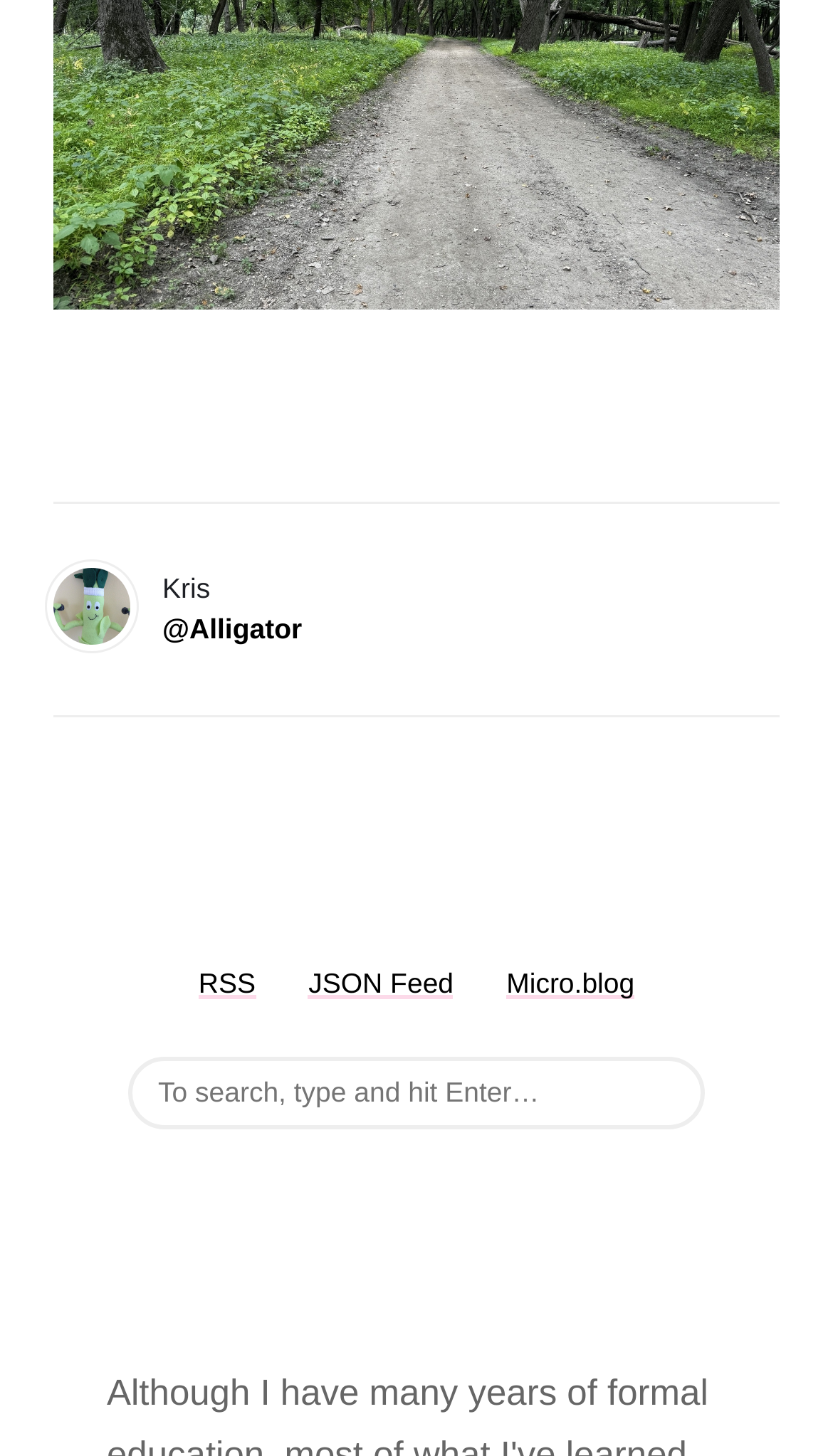What is the username of the profile?
Analyze the image and deliver a detailed answer to the question.

The username of the profile can be found by looking at the link element with the text 'Kris' which is located at the top of the page.